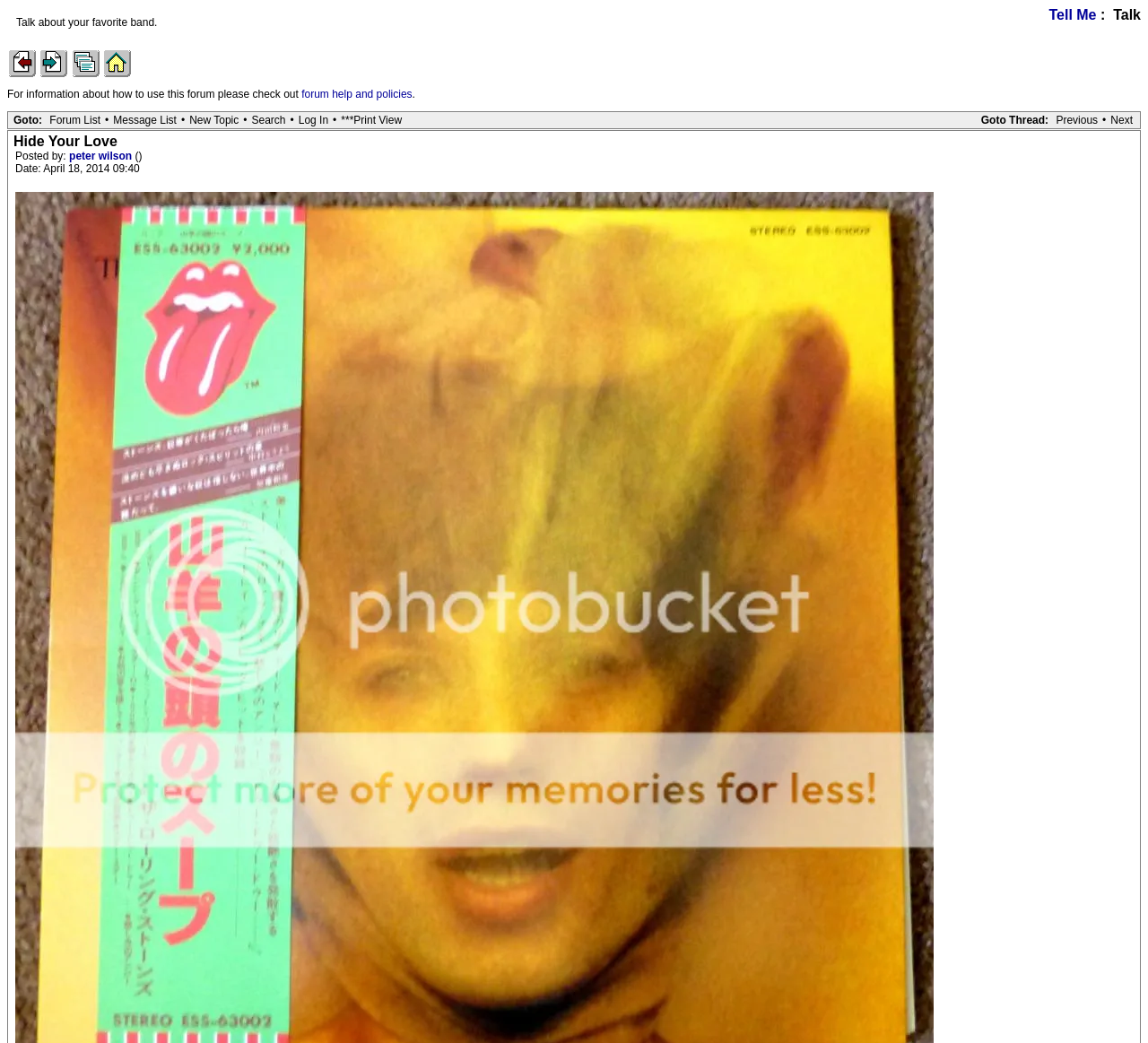Please determine the bounding box coordinates of the area that needs to be clicked to complete this task: 'Tell me'. The coordinates must be four float numbers between 0 and 1, formatted as [left, top, right, bottom].

[0.914, 0.007, 0.955, 0.021]